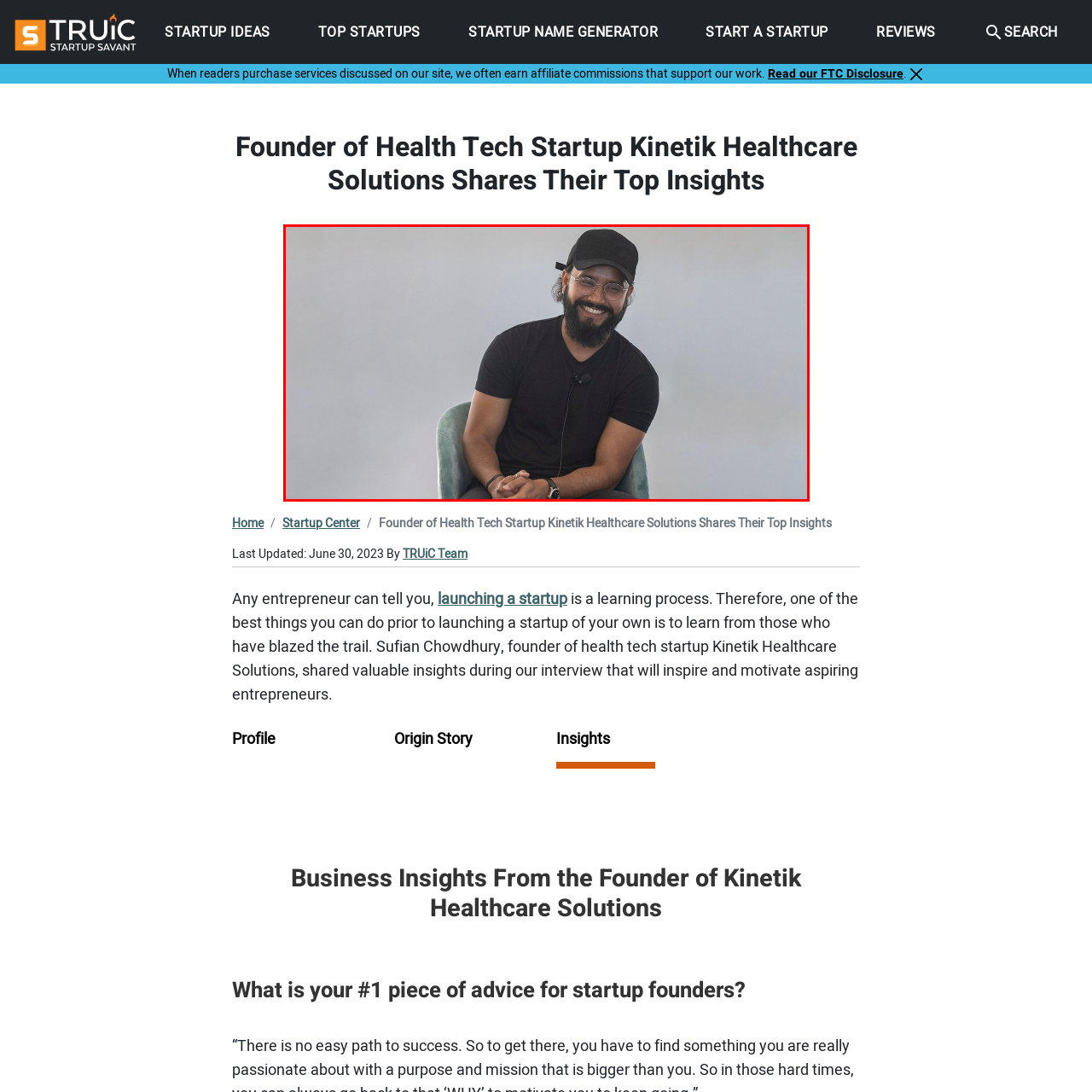Concentrate on the image inside the red frame and provide a detailed response to the subsequent question, utilizing the visual information from the image: 
What is emphasized by the neutral backdrop?

The caption states that the neutral backdrop further emphasizes Sufian Chowdhury's figure, highlighting his personality and the insights he shares, which suggests that the backdrop is designed to draw attention to him.